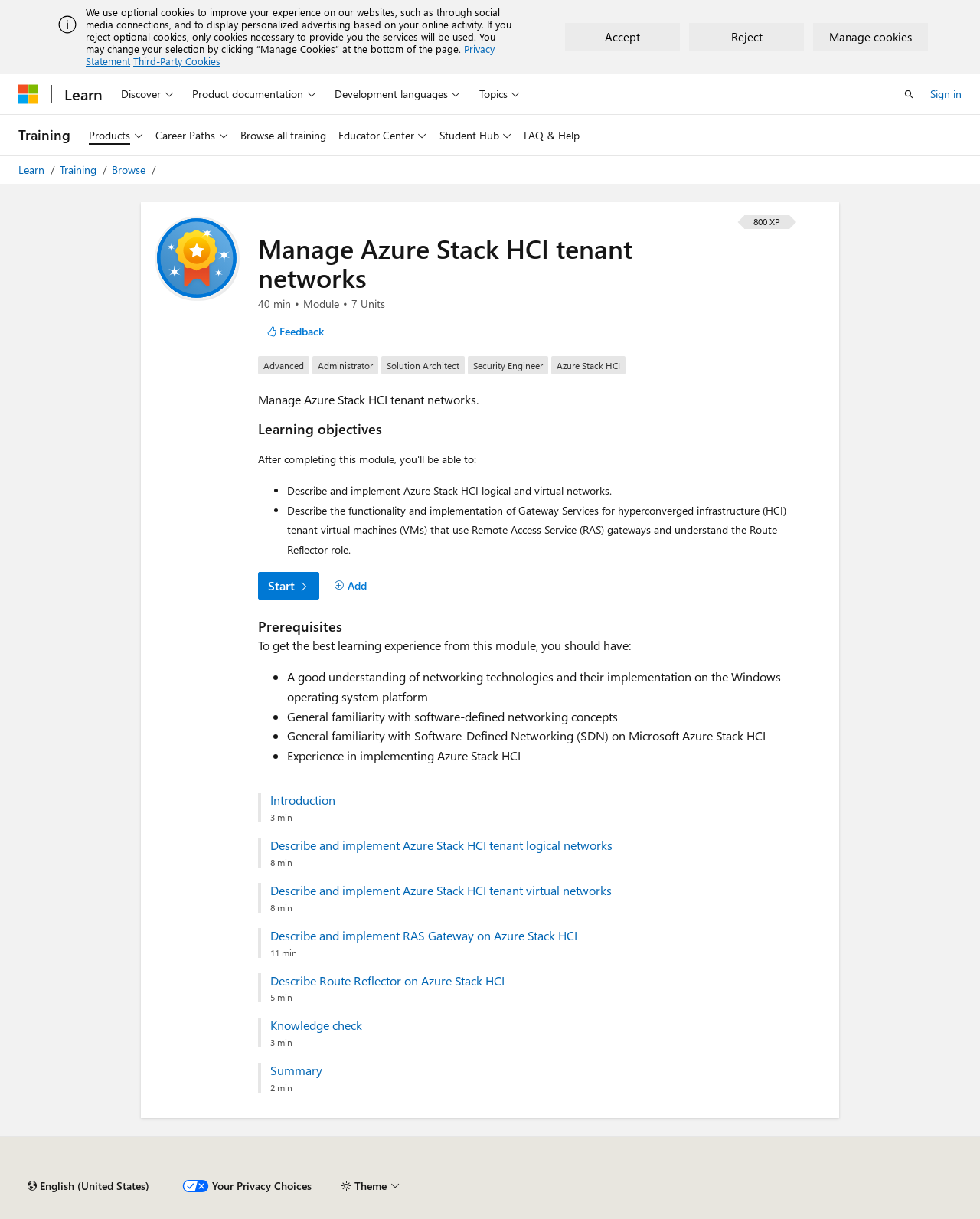Highlight the bounding box coordinates of the region I should click on to meet the following instruction: "Click the 'Sign in' button".

[0.949, 0.069, 0.981, 0.085]